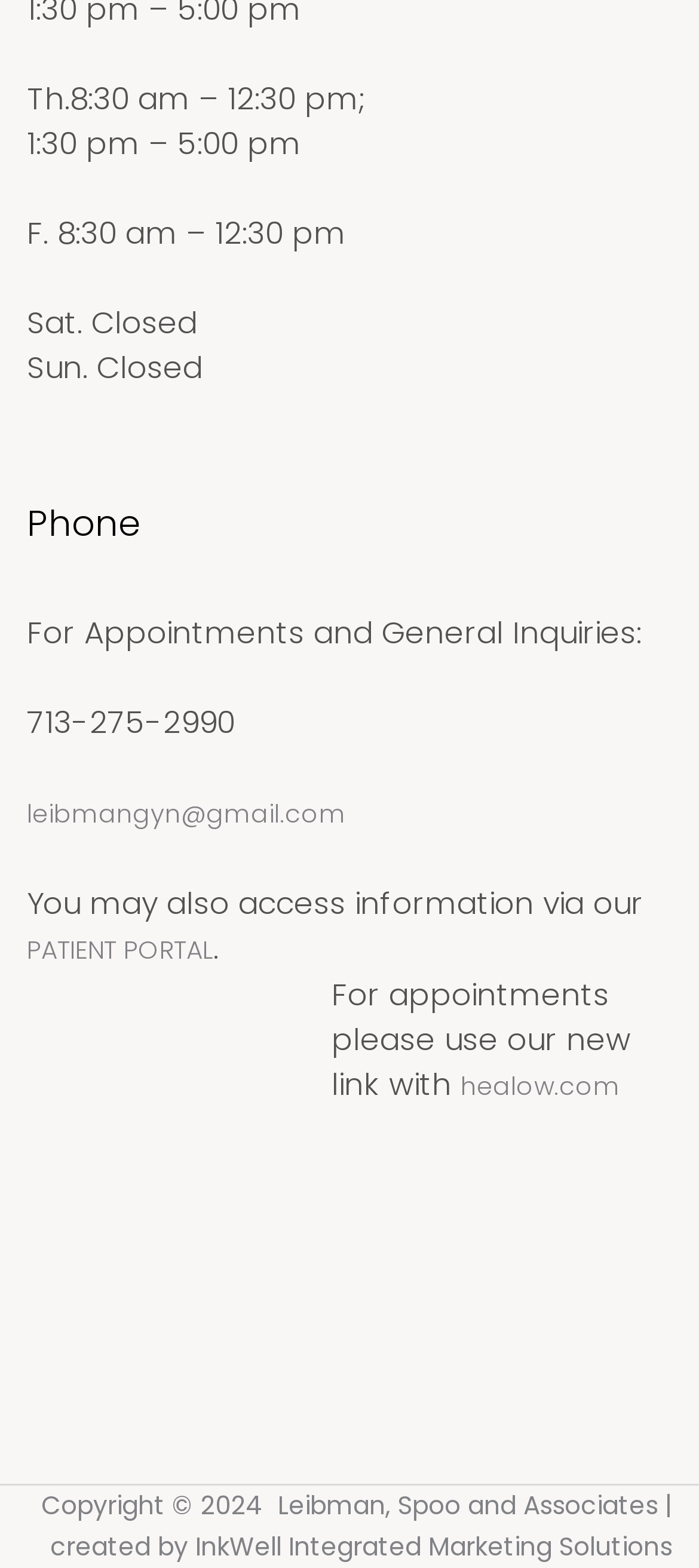Provide a brief response to the question below using a single word or phrase: 
What is the website for accessing patient information?

healow.com